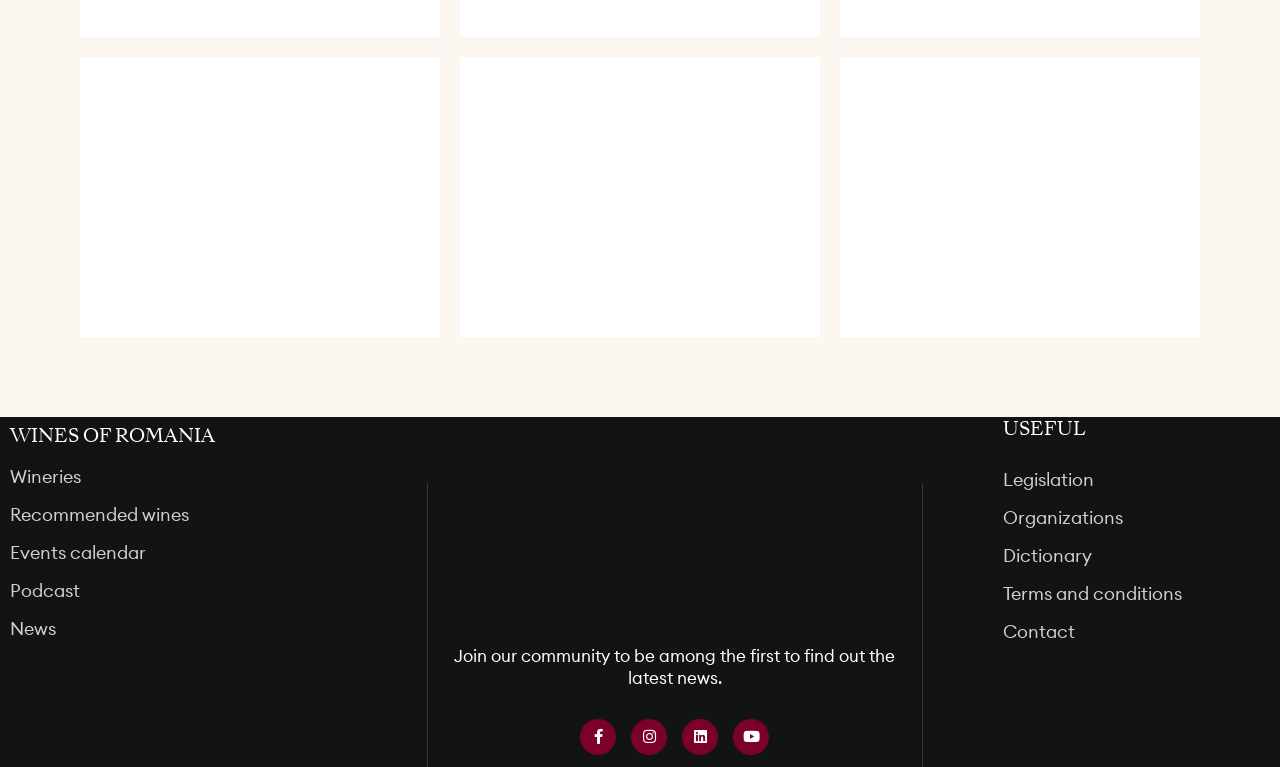Bounding box coordinates are to be given in the format (top-left x, top-left y, bottom-right x, bottom-right y). All values must be floating point numbers between 0 and 1. Provide the bounding box coordinate for the UI element described as: Contact

None